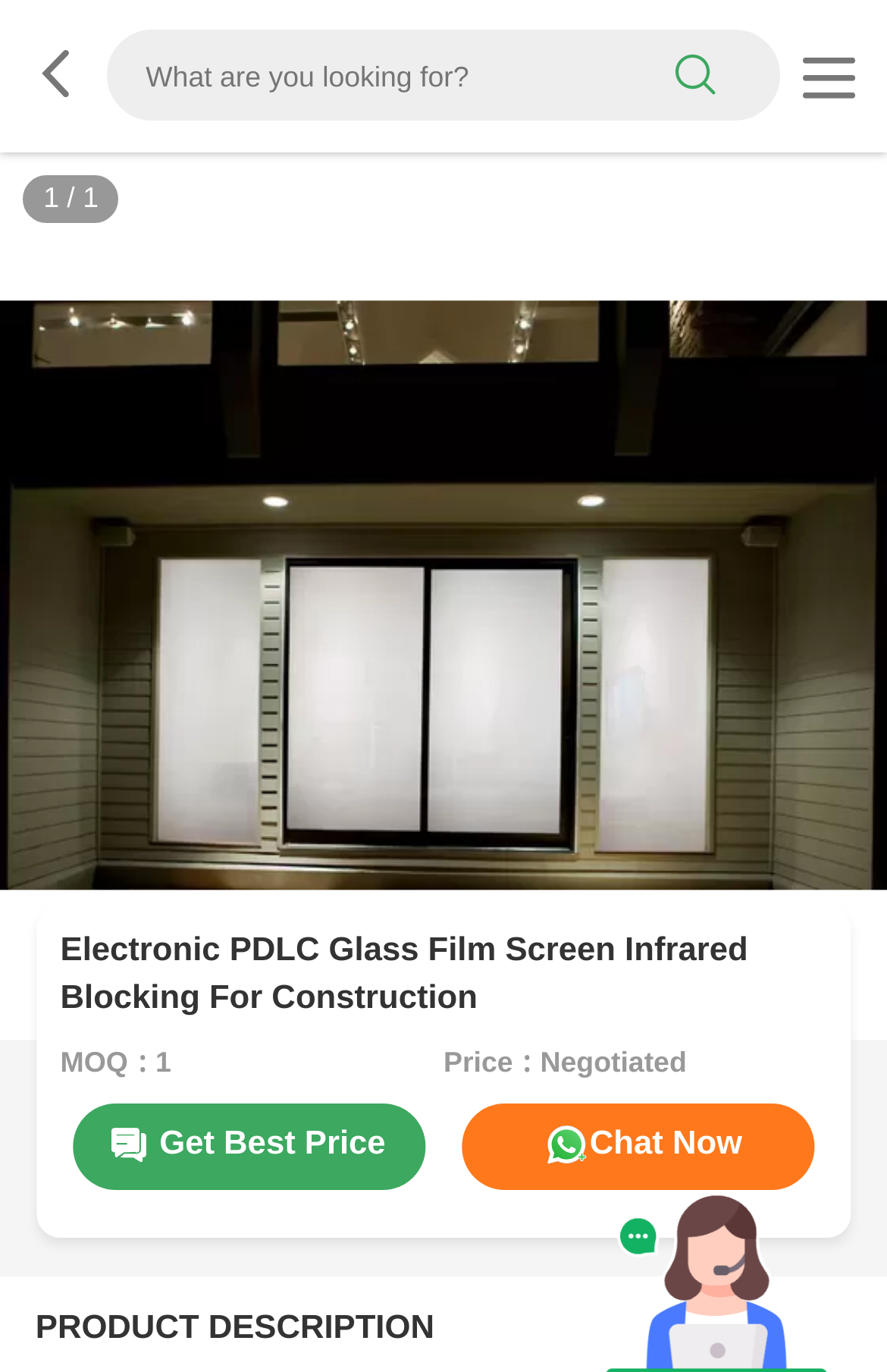Extract the bounding box coordinates of the UI element described: "Get Best Price". Provide the coordinates in the format [left, top, right, bottom] with values ranging from 0 to 1.

[0.081, 0.805, 0.479, 0.867]